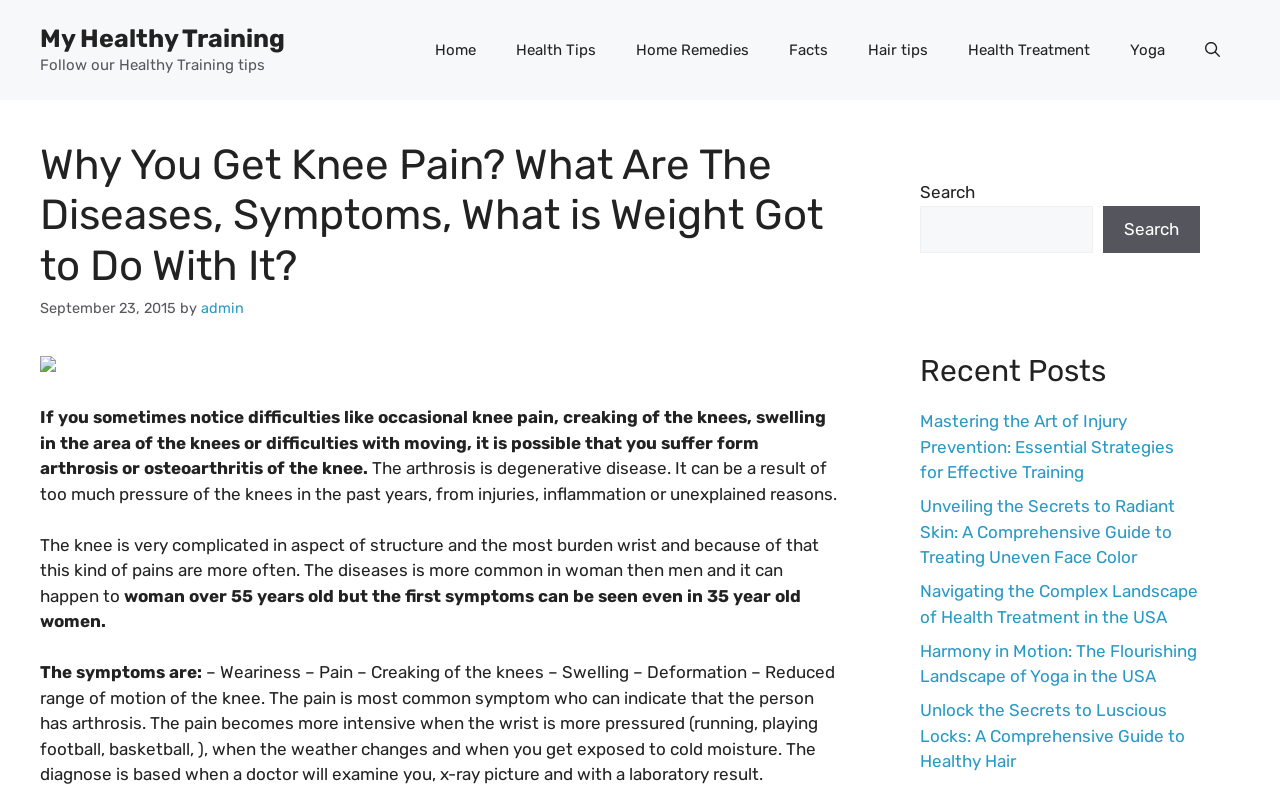What is the name of the website?
Answer the question with detailed information derived from the image.

The website's name is mentioned in the banner section at the top of the webpage, which says 'My Healthy Training', and also in the navigation menu as 'Home' link.